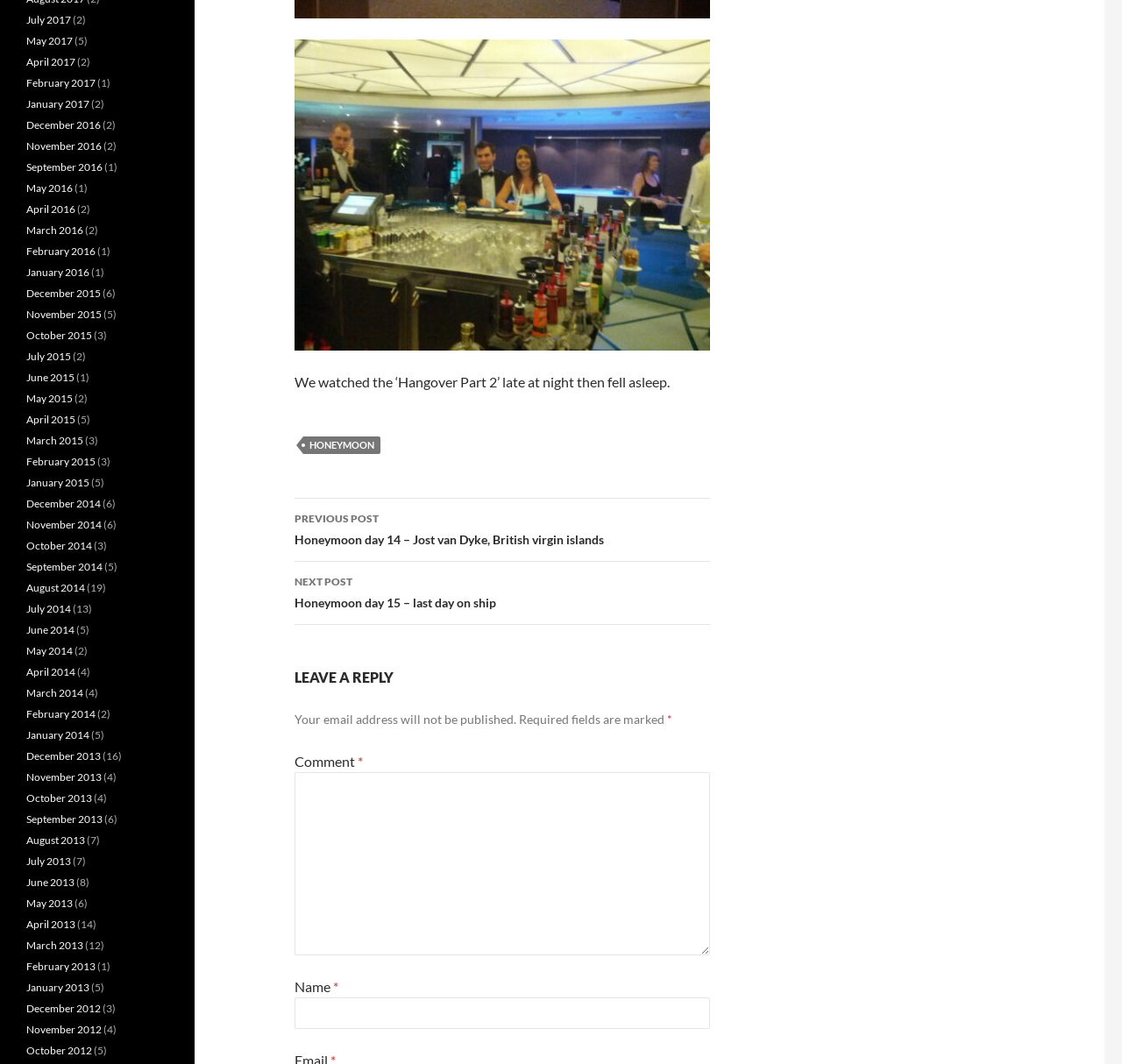Show the bounding box coordinates for the element that needs to be clicked to execute the following instruction: "Click on 'July 2017'". Provide the coordinates in the form of four float numbers between 0 and 1, i.e., [left, top, right, bottom].

[0.023, 0.012, 0.063, 0.025]